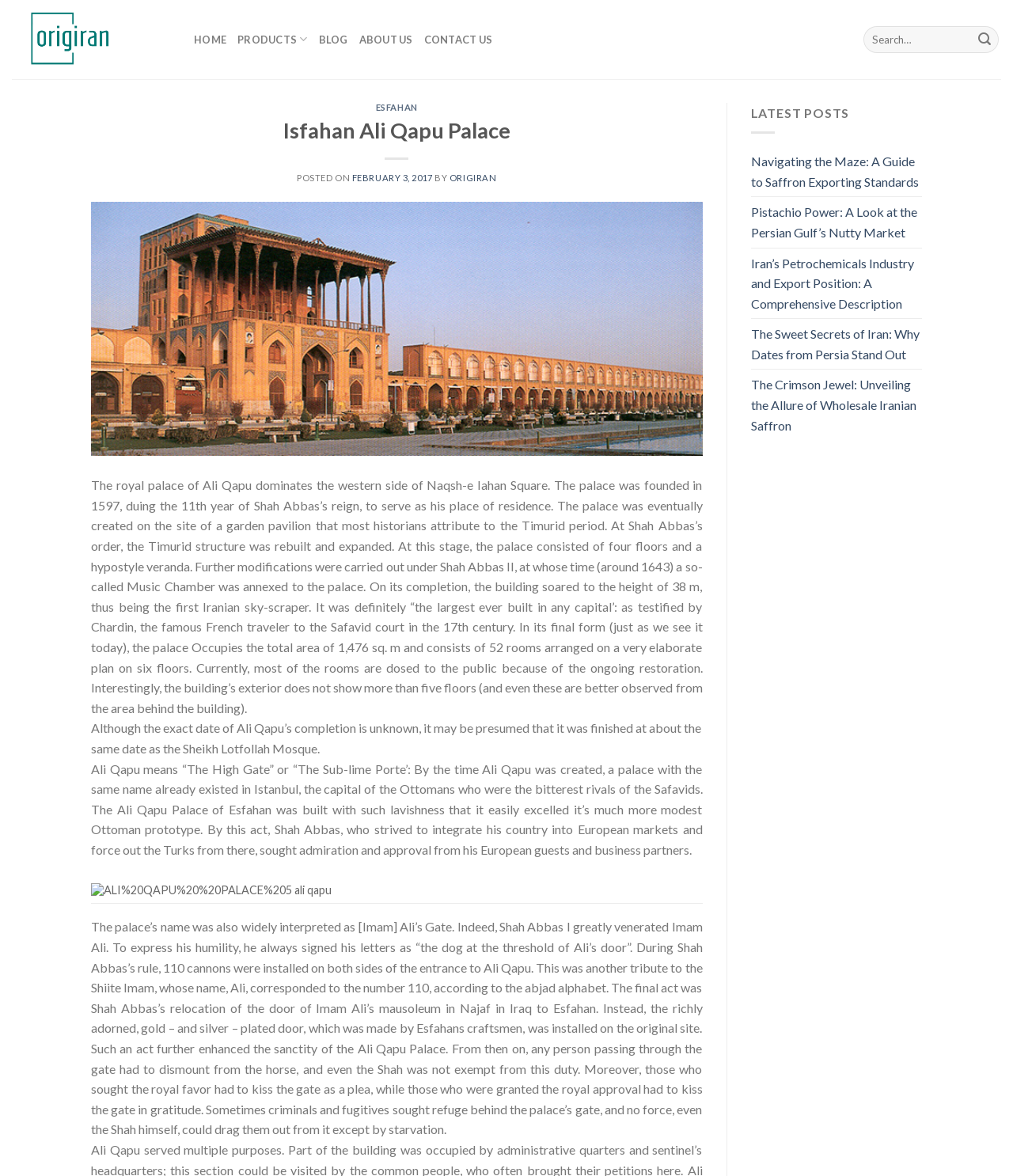Pinpoint the bounding box coordinates of the element to be clicked to execute the instruction: "Read the latest post about Navigating the Maze: A Guide to Saffron Exporting Standards".

[0.741, 0.125, 0.91, 0.167]